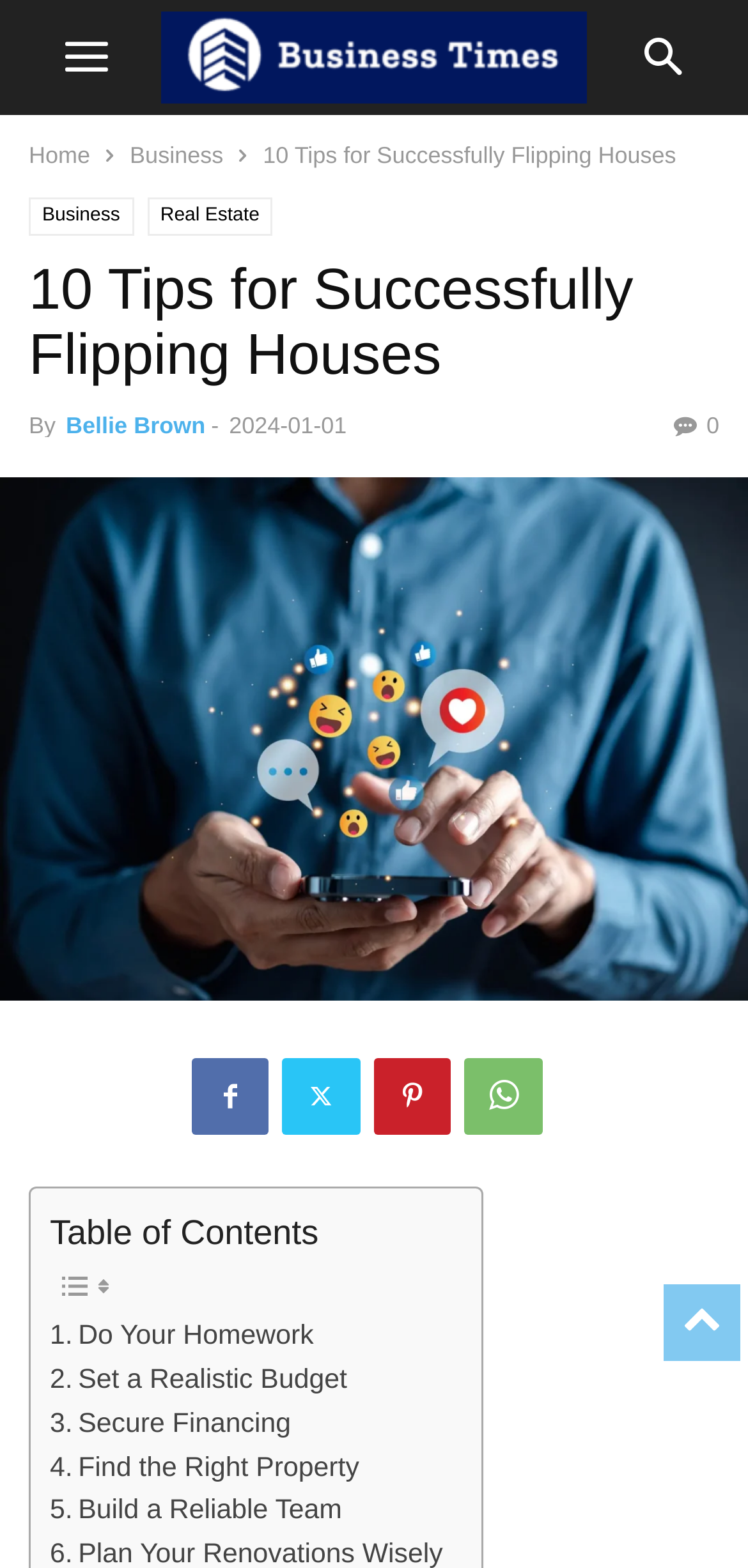Please determine the bounding box coordinates, formatted as (top-left x, top-left y, bottom-right x, bottom-right y), with all values as floating point numbers between 0 and 1. Identify the bounding box of the region described as: Real Estate

[0.196, 0.126, 0.365, 0.15]